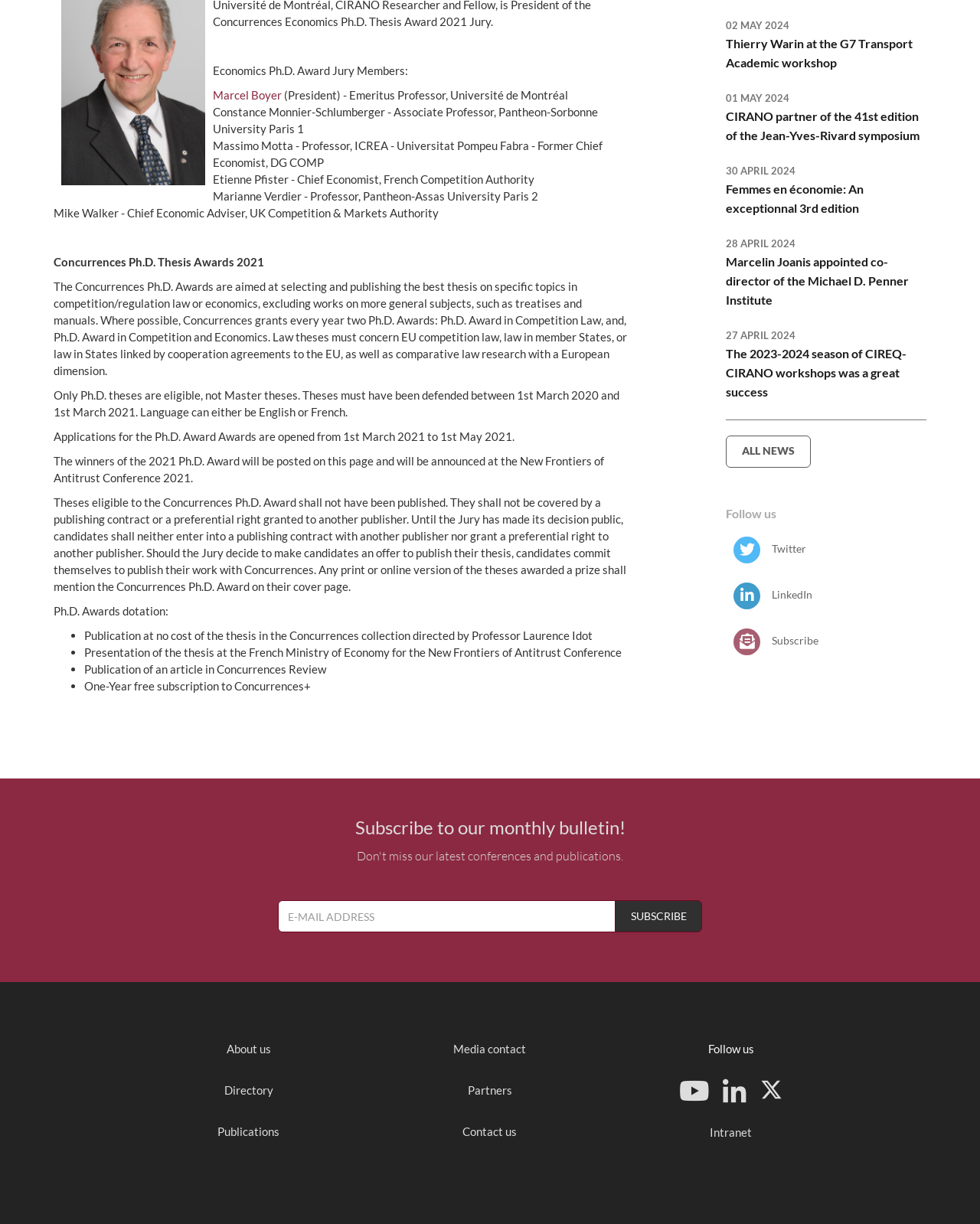Extract the bounding box for the UI element that matches this description: "About us".

[0.231, 0.851, 0.277, 0.862]